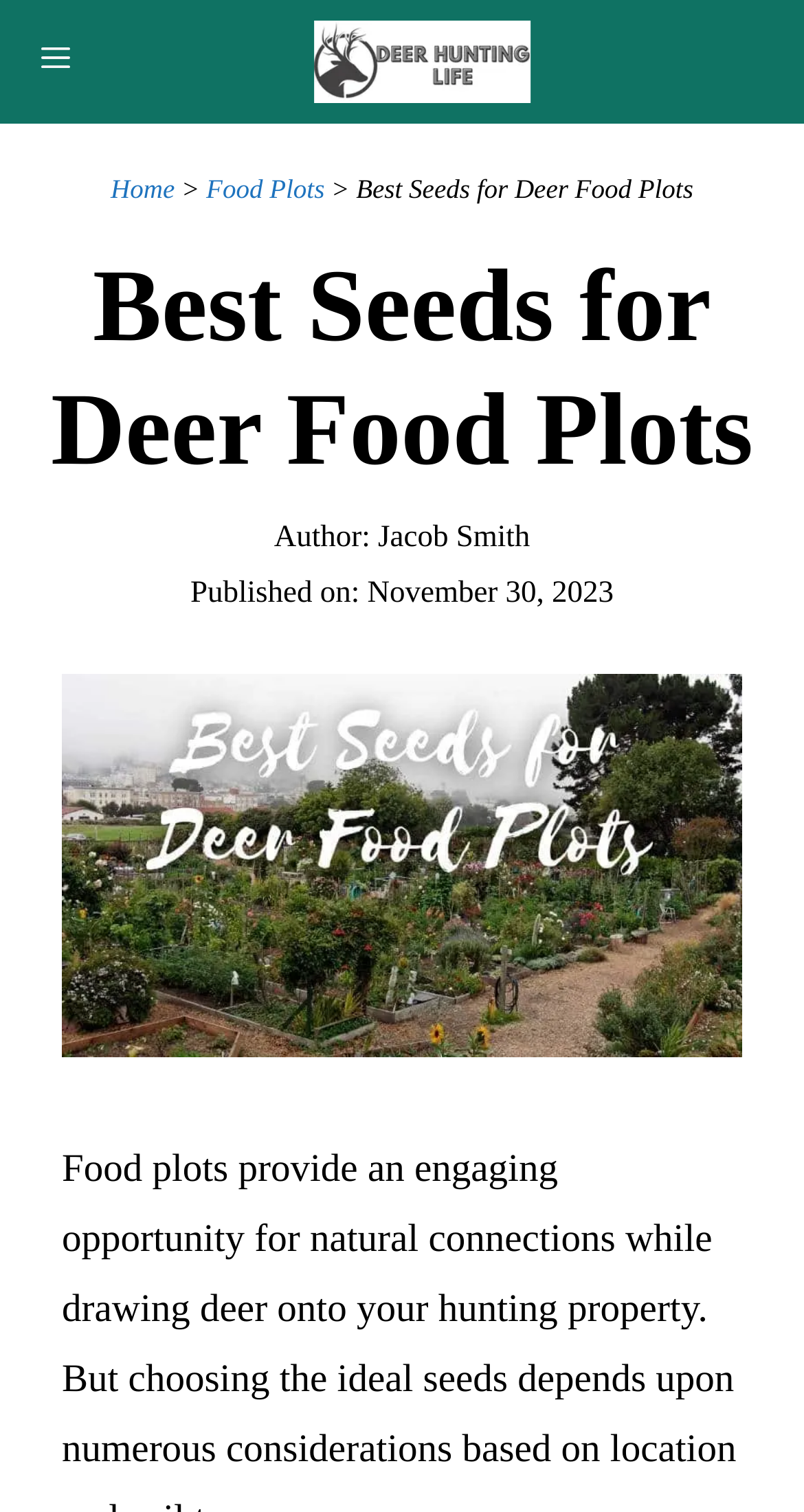When was the article published?
Give a detailed response to the question by analyzing the screenshot.

The publication date can be found in the section below the main heading, where it says 'Published on: November 30, 2023'.